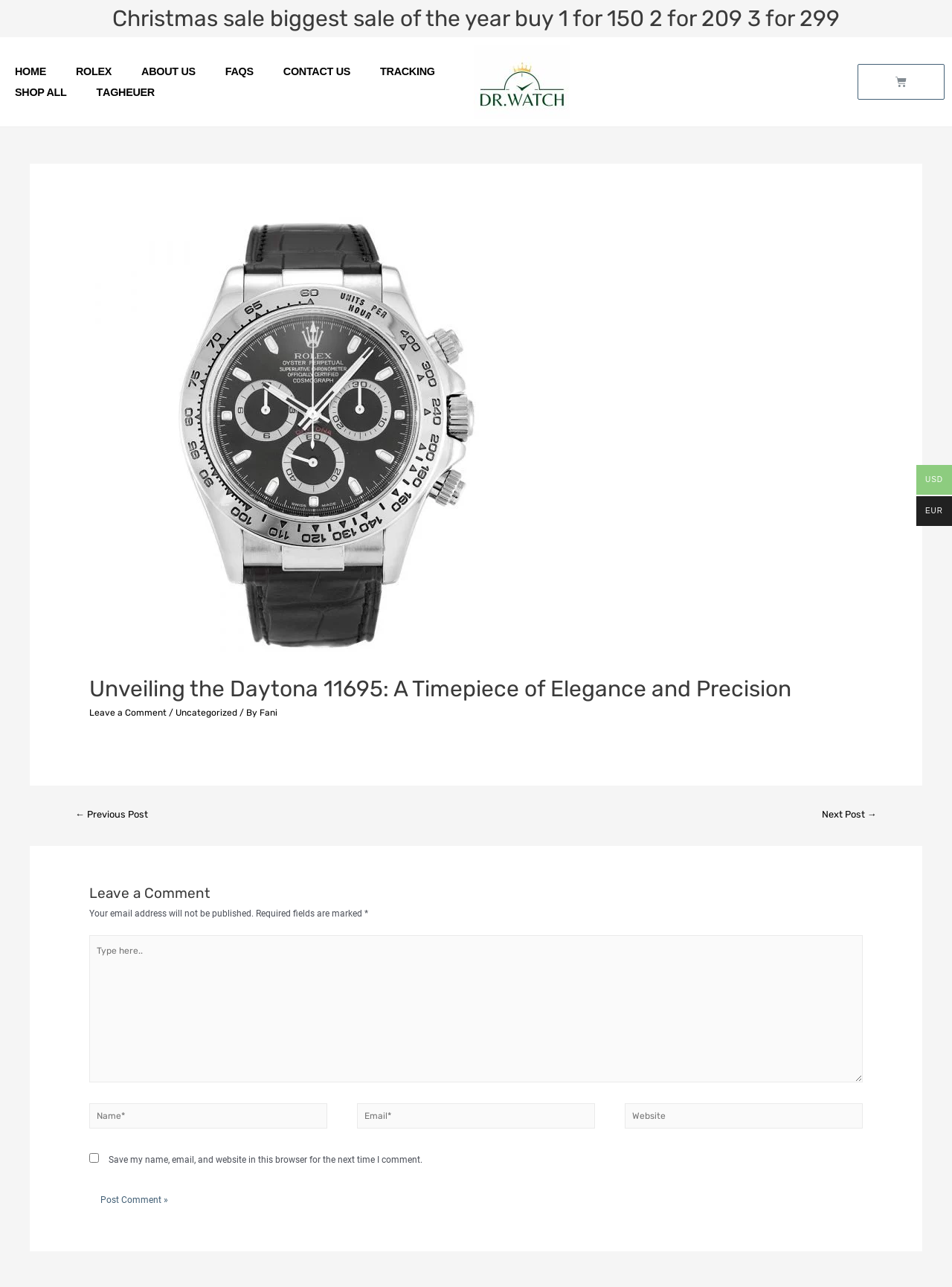Determine the bounding box coordinates of the clickable area required to perform the following instruction: "View the image". The coordinates should be represented as four float numbers between 0 and 1: [left, top, right, bottom].

[0.498, 0.035, 0.599, 0.092]